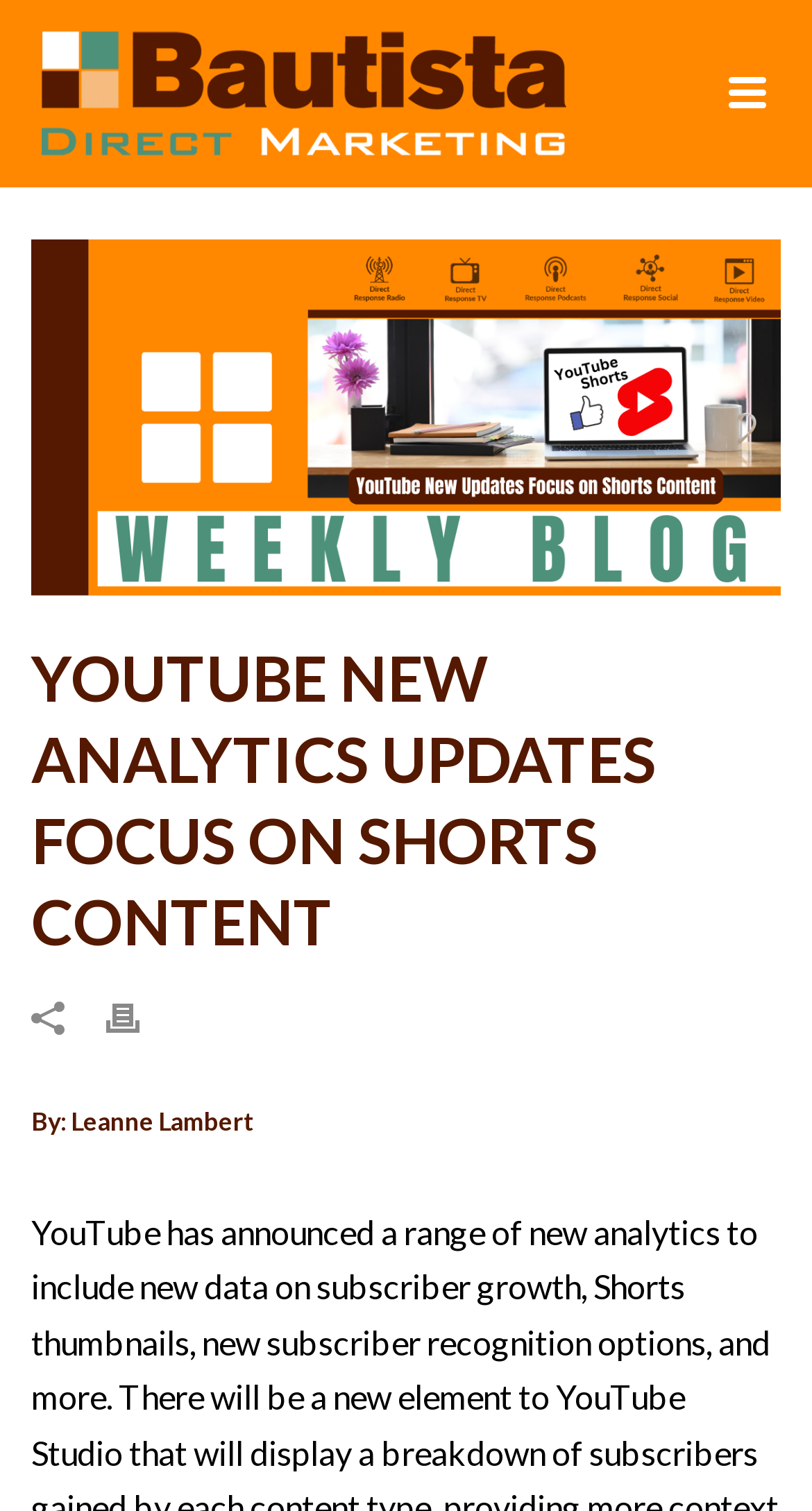What type of advertising does the agency specialize in?
Make sure to answer the question with a detailed and comprehensive explanation.

The link element with the text 'We are a full service media-buying agency specializing in direct response advertising.' provides this information. This link is a child element of the root element, indicating that it is a key part of the agency's description.